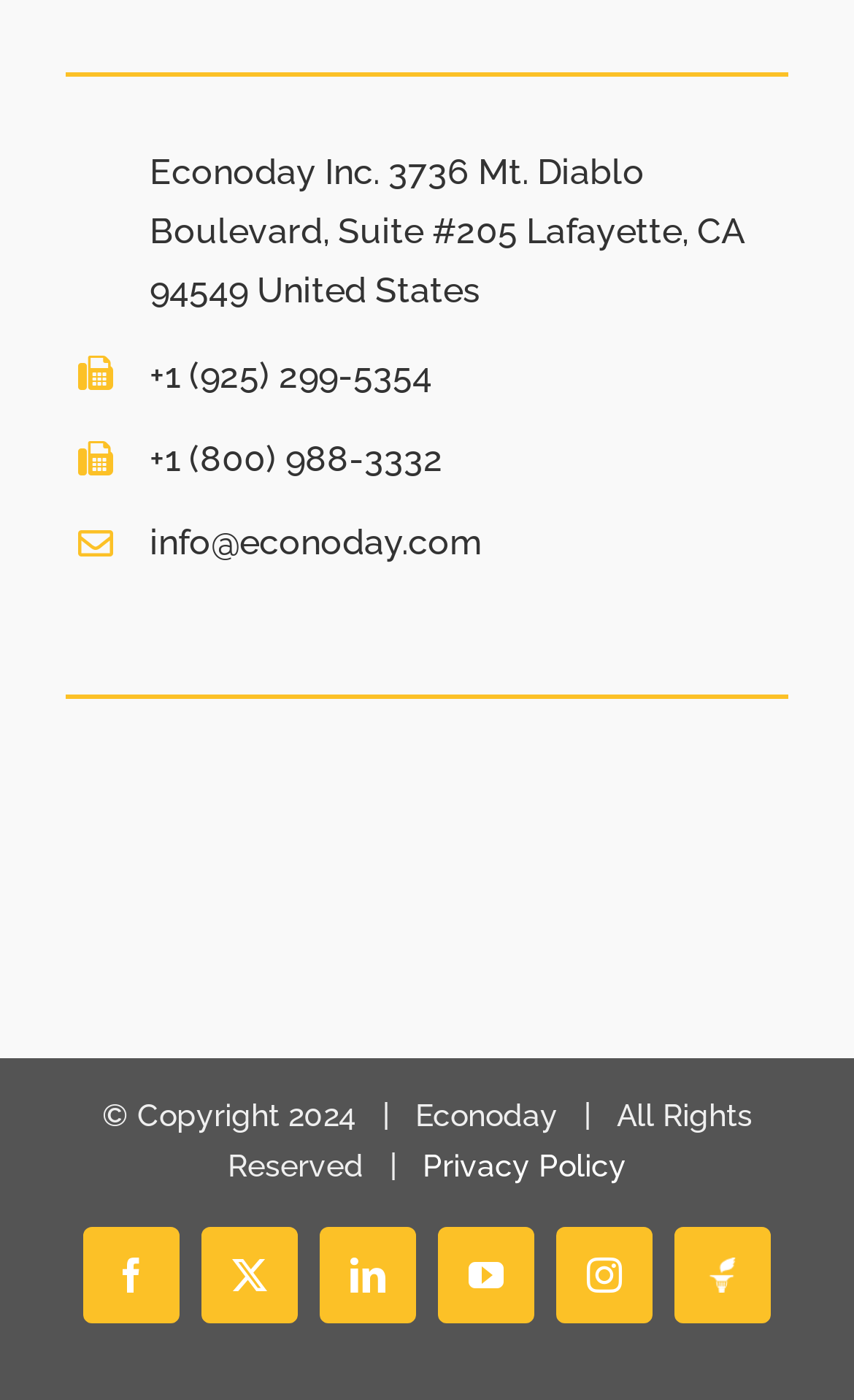Show the bounding box coordinates for the HTML element described as: "Instagram".

[0.651, 0.876, 0.764, 0.945]